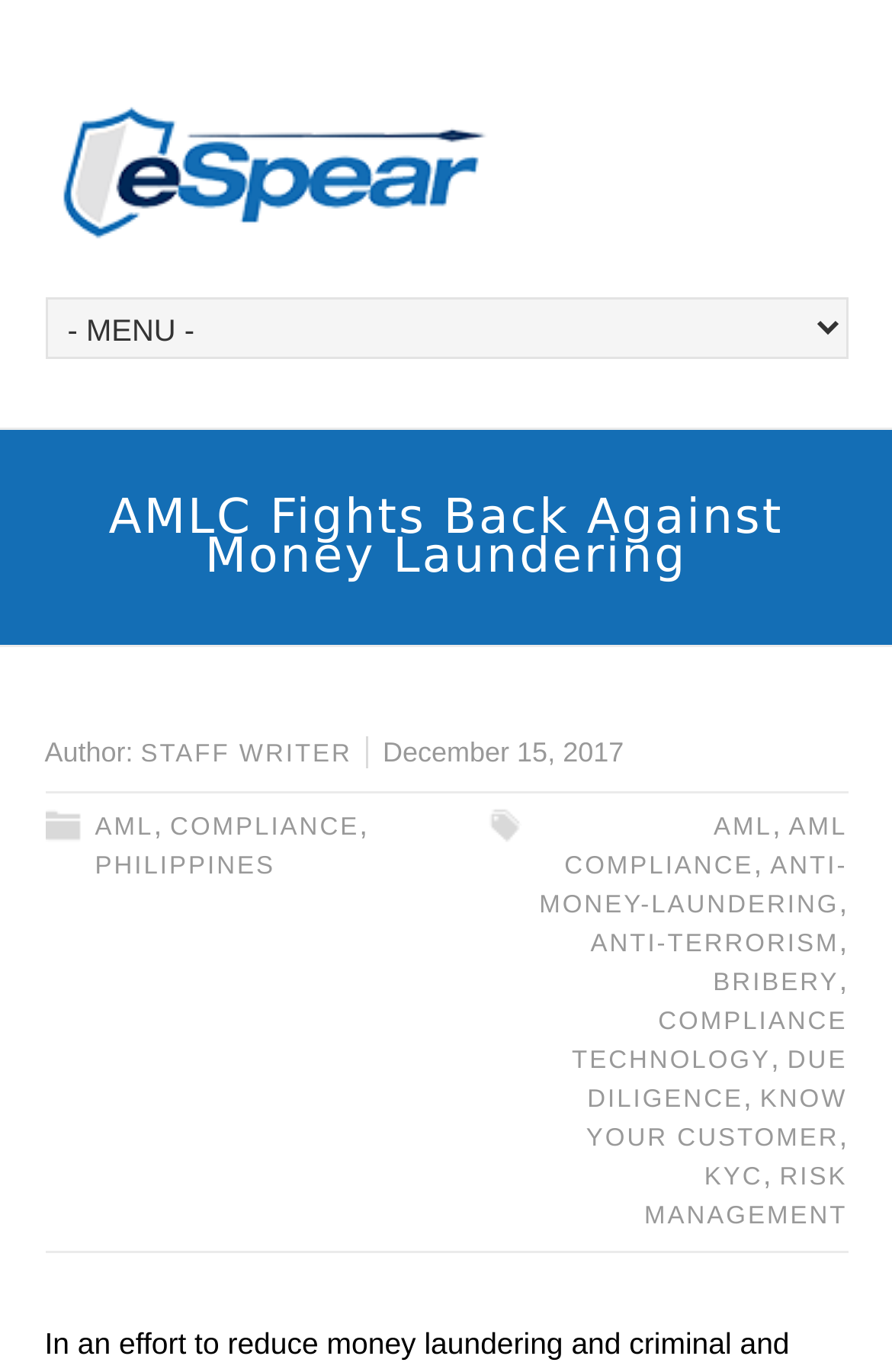Pinpoint the bounding box coordinates of the element you need to click to execute the following instruction: "explore COMPLIANCE TECHNOLOGY". The bounding box should be represented by four float numbers between 0 and 1, in the format [left, top, right, bottom].

[0.641, 0.734, 0.95, 0.783]